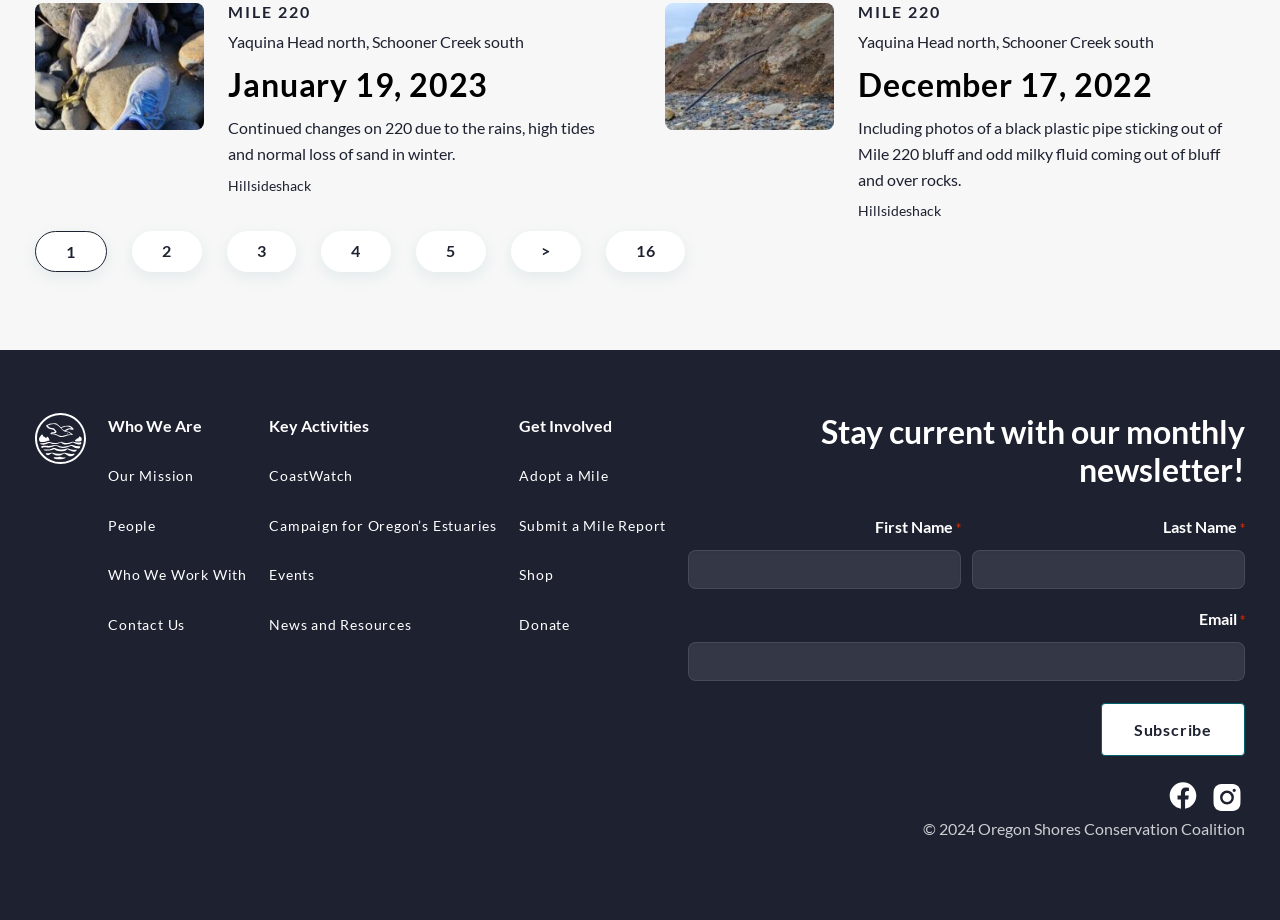Identify the bounding box coordinates necessary to click and complete the given instruction: "View the 'MILE 220' report".

[0.178, 0.003, 0.243, 0.023]